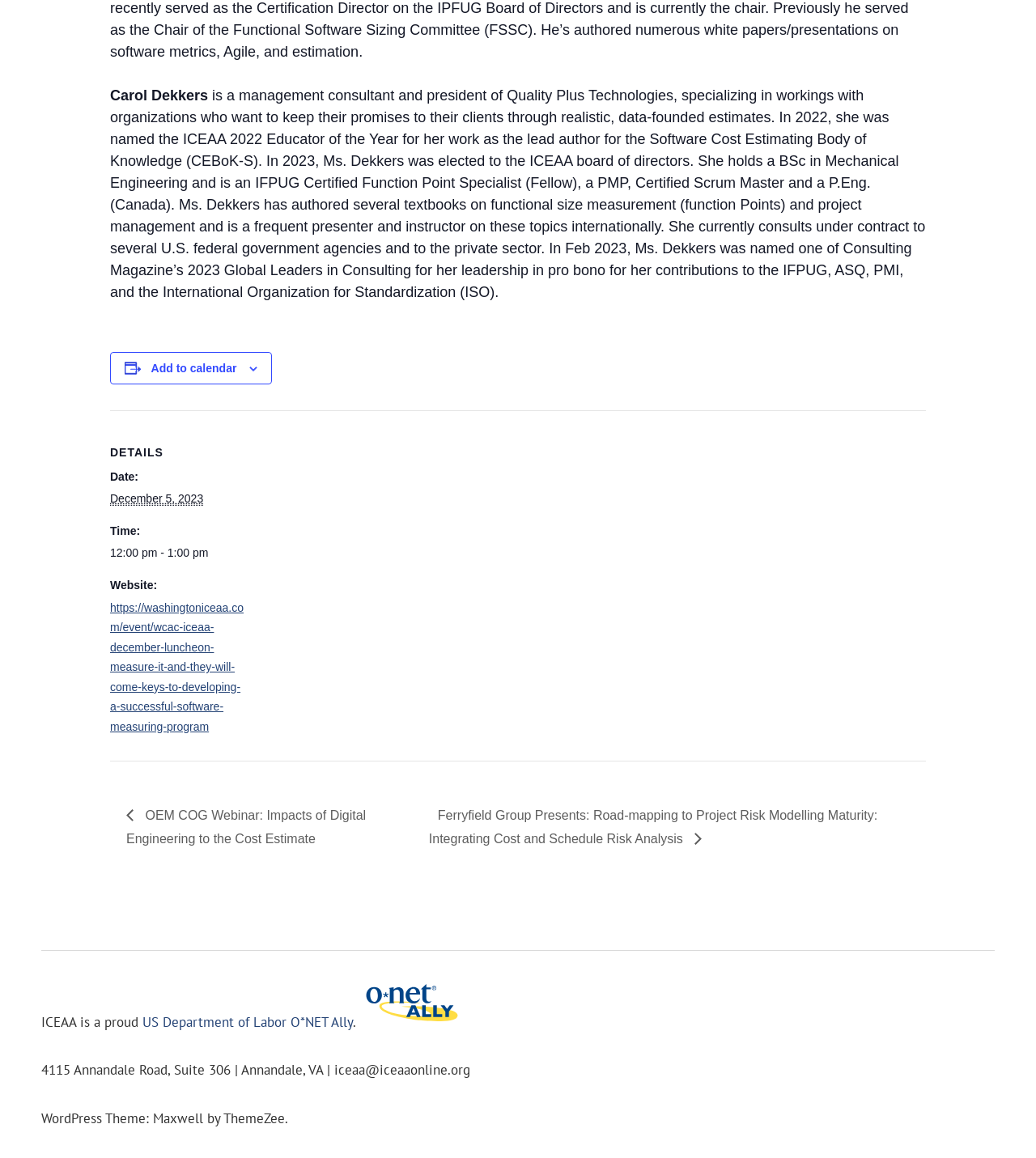Respond with a single word or short phrase to the following question: 
What is the date of the event?

December 5, 2023